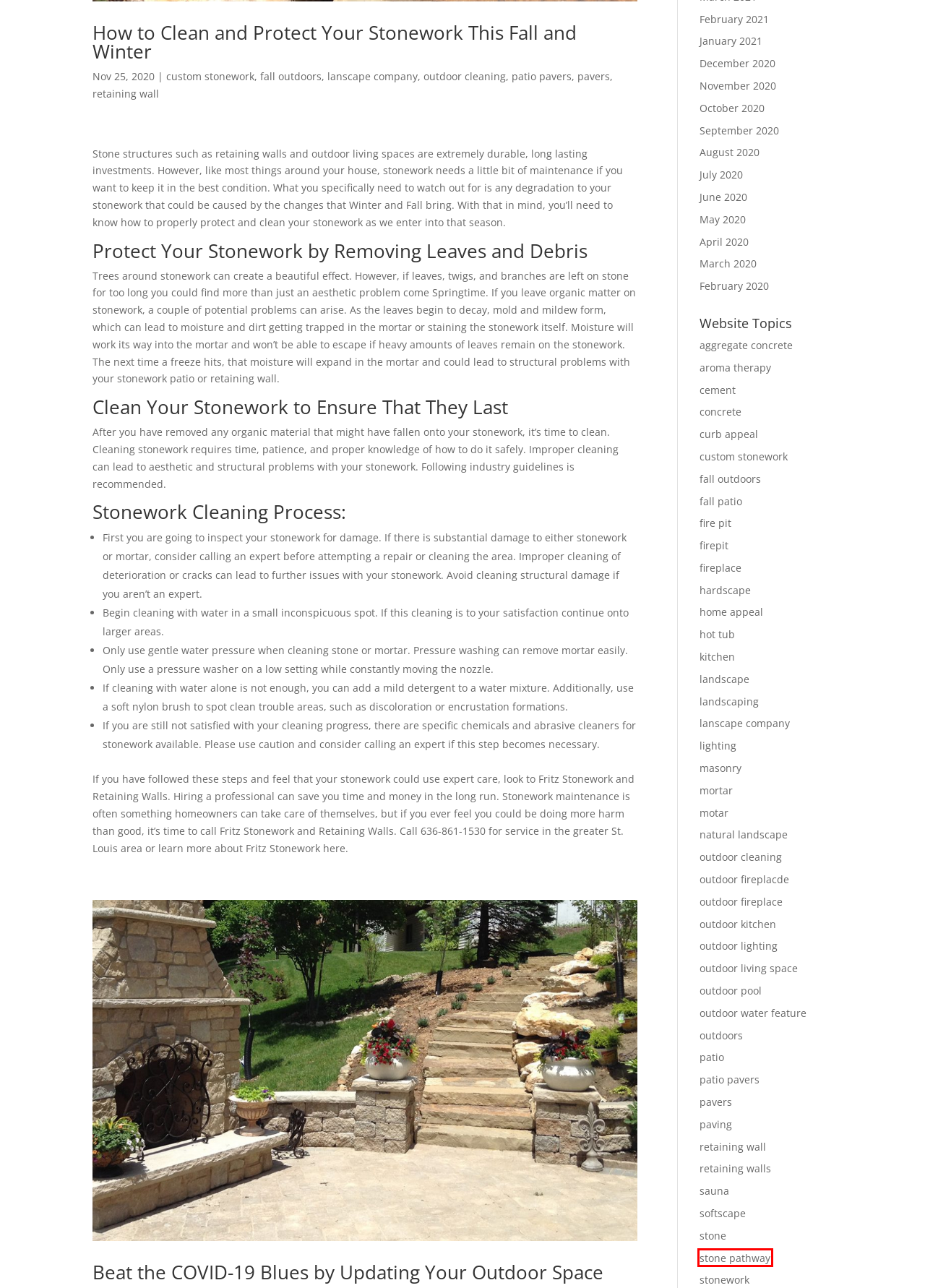You are looking at a webpage screenshot with a red bounding box around an element. Pick the description that best matches the new webpage after interacting with the element in the red bounding box. The possible descriptions are:
A. Category: outdoor cleaning - Fritz Stonework & Retaining Walls
B. Category: outdoor lighting - Fritz Stonework & Retaining Walls
C. Category: hot tub - Fritz Stonework & Retaining Walls
D. Category: fire pit - Fritz Stonework & Retaining Walls
E. Category: stone pathway - Fritz Stonework & Retaining Walls
F. Category: fall patio - Fritz Stonework & Retaining Walls
G. Category: lanscape company - Fritz Stonework & Retaining Walls
H. Month: September 2020 - Fritz Stonework & Retaining Walls

E